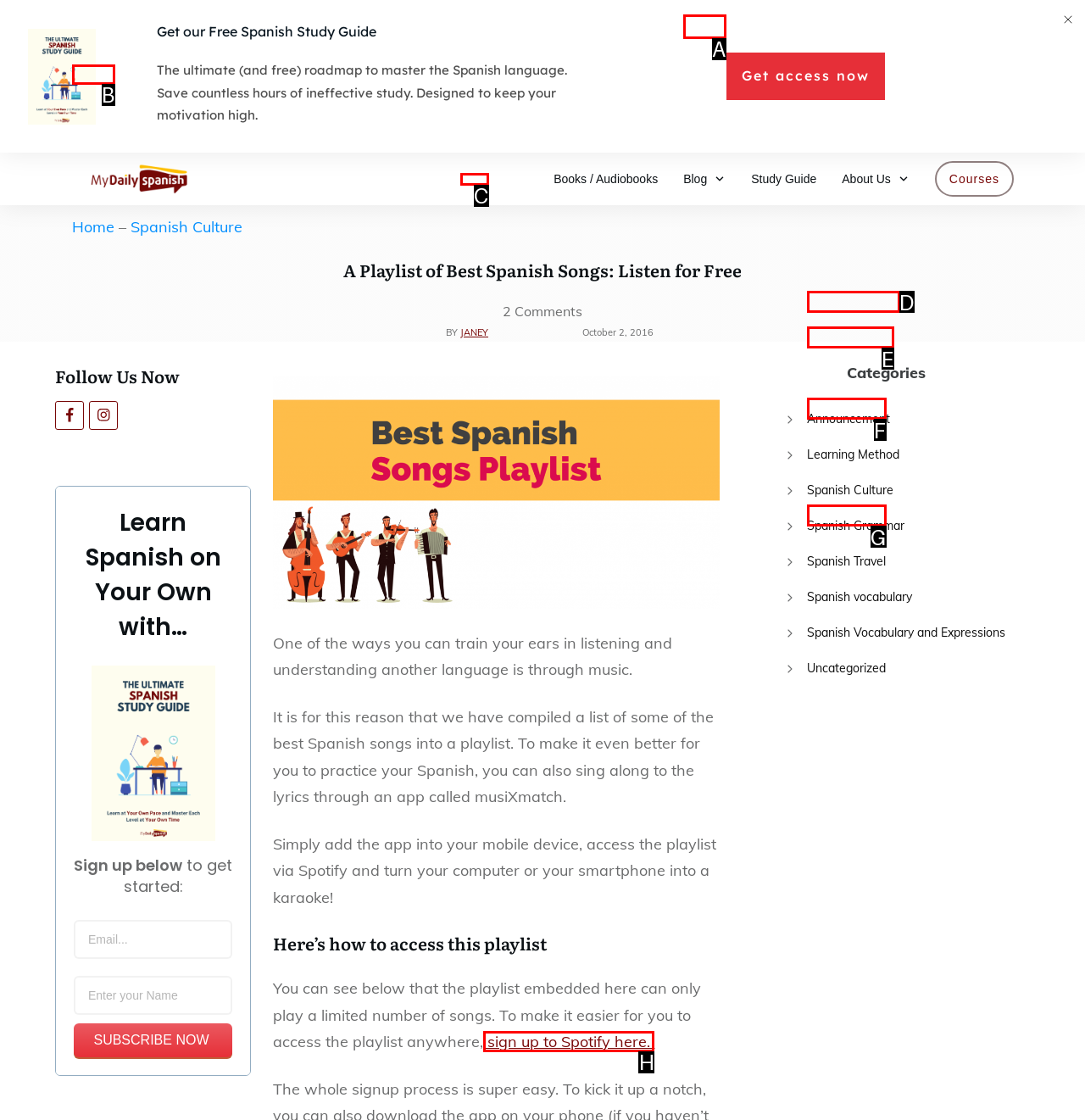Identify the letter of the UI element I need to click to carry out the following instruction: Access the playlist on Spotify

H